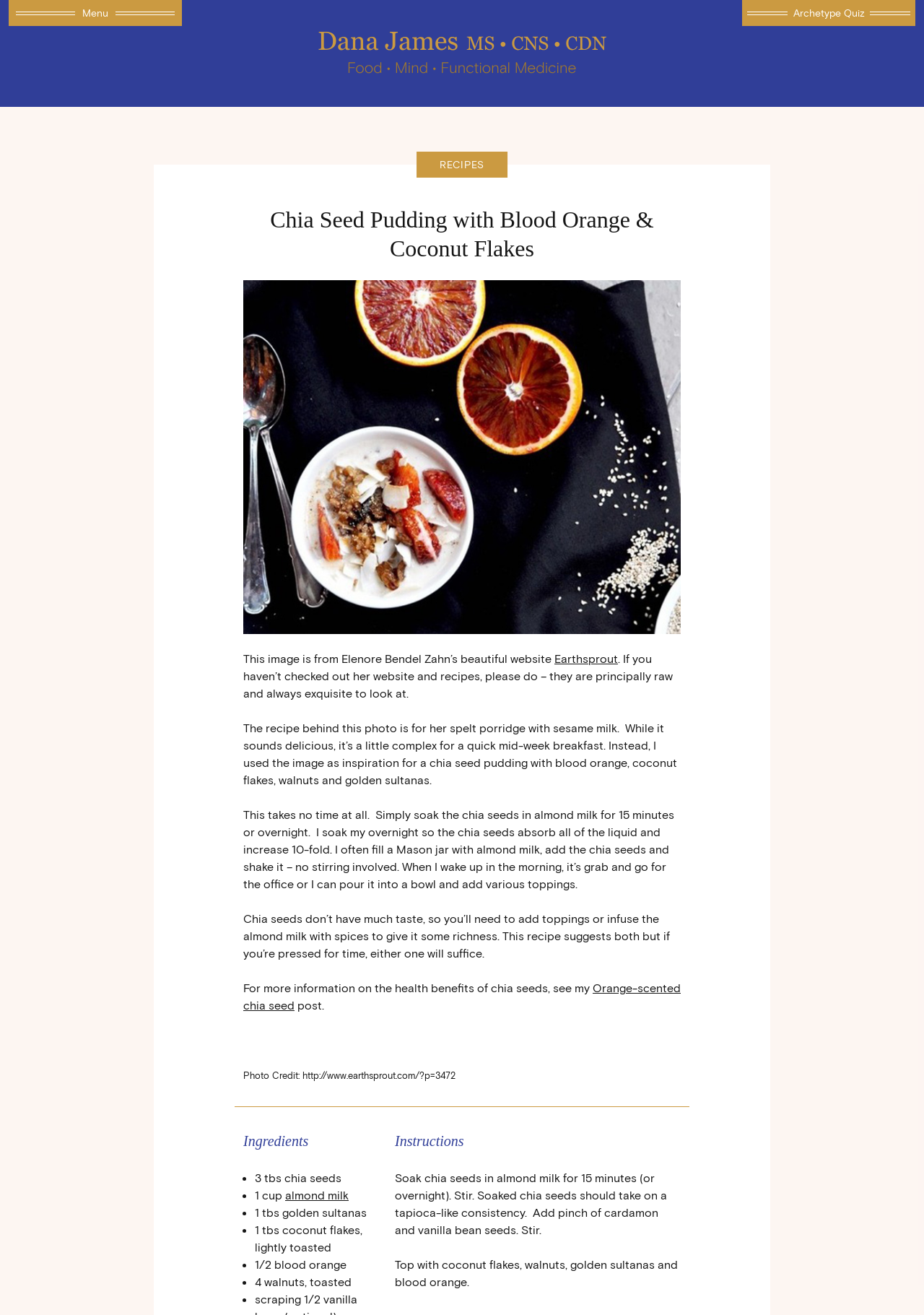Generate the text of the webpage's primary heading.

Chia Seed Pudding with Blood Orange & Coconut Flakes